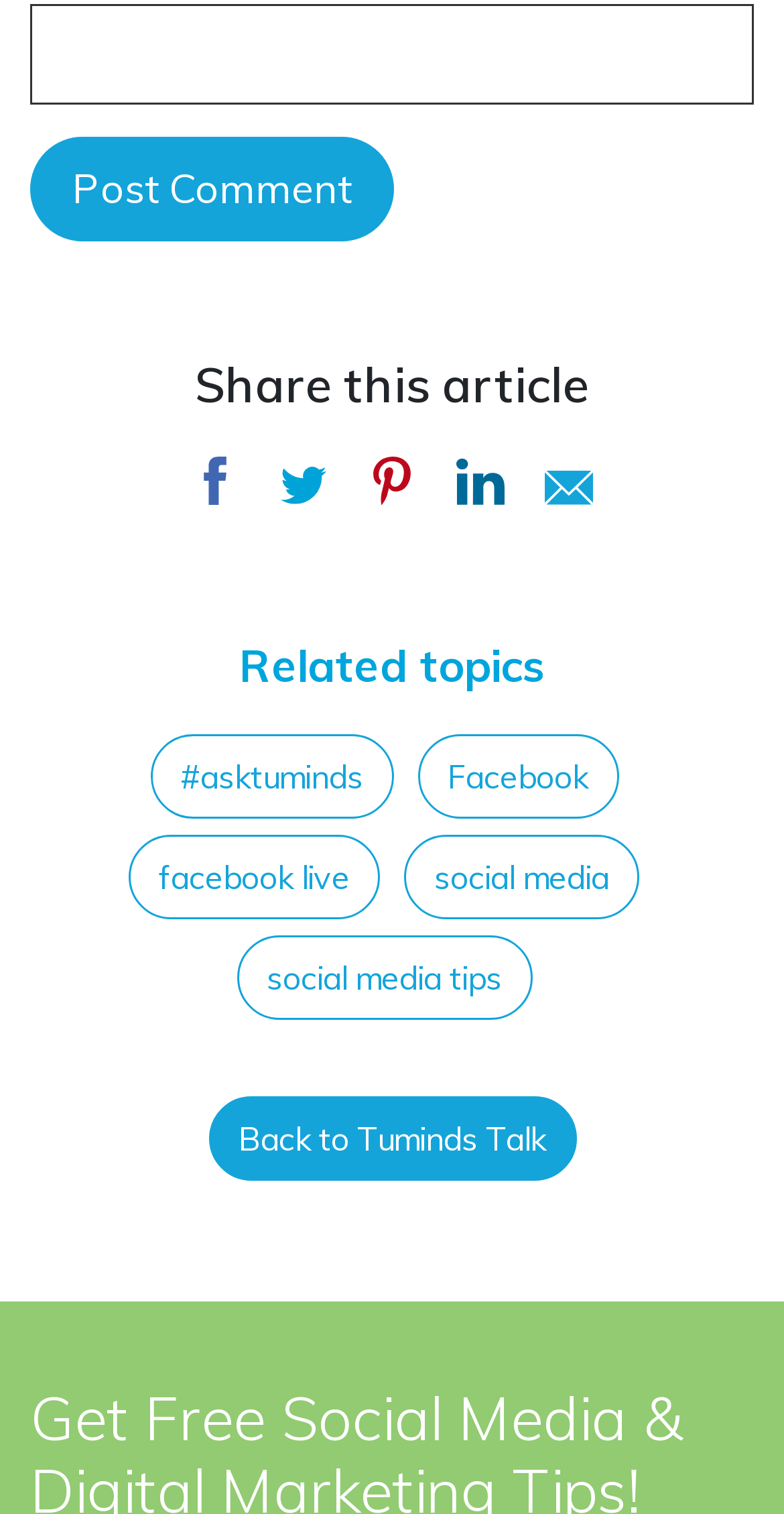Pinpoint the bounding box coordinates of the area that should be clicked to complete the following instruction: "Enter website name". The coordinates must be given as four float numbers between 0 and 1, i.e., [left, top, right, bottom].

[0.038, 0.002, 0.962, 0.068]